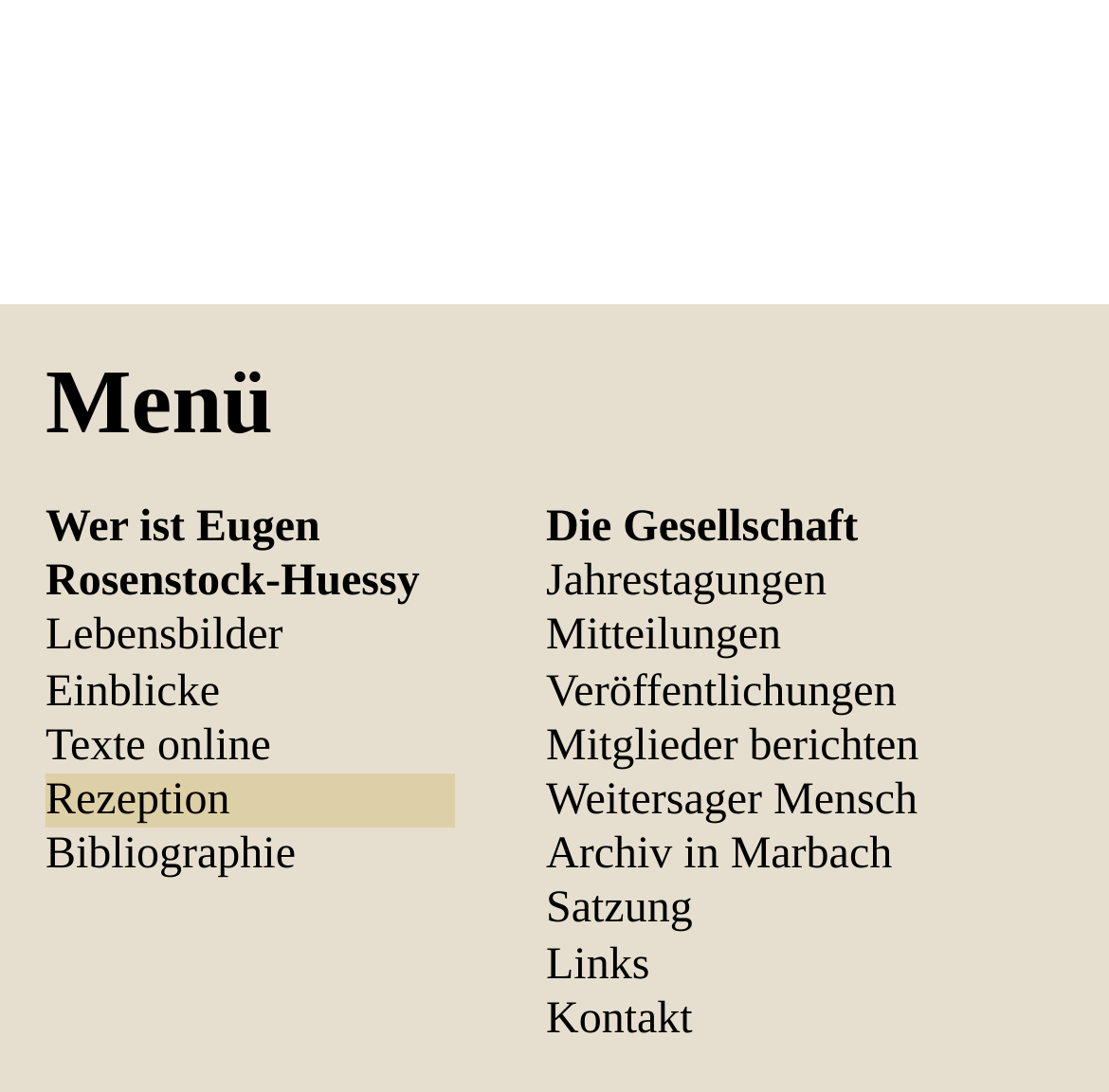How many links are there on the right side?
Using the picture, provide a one-word or short phrase answer.

12